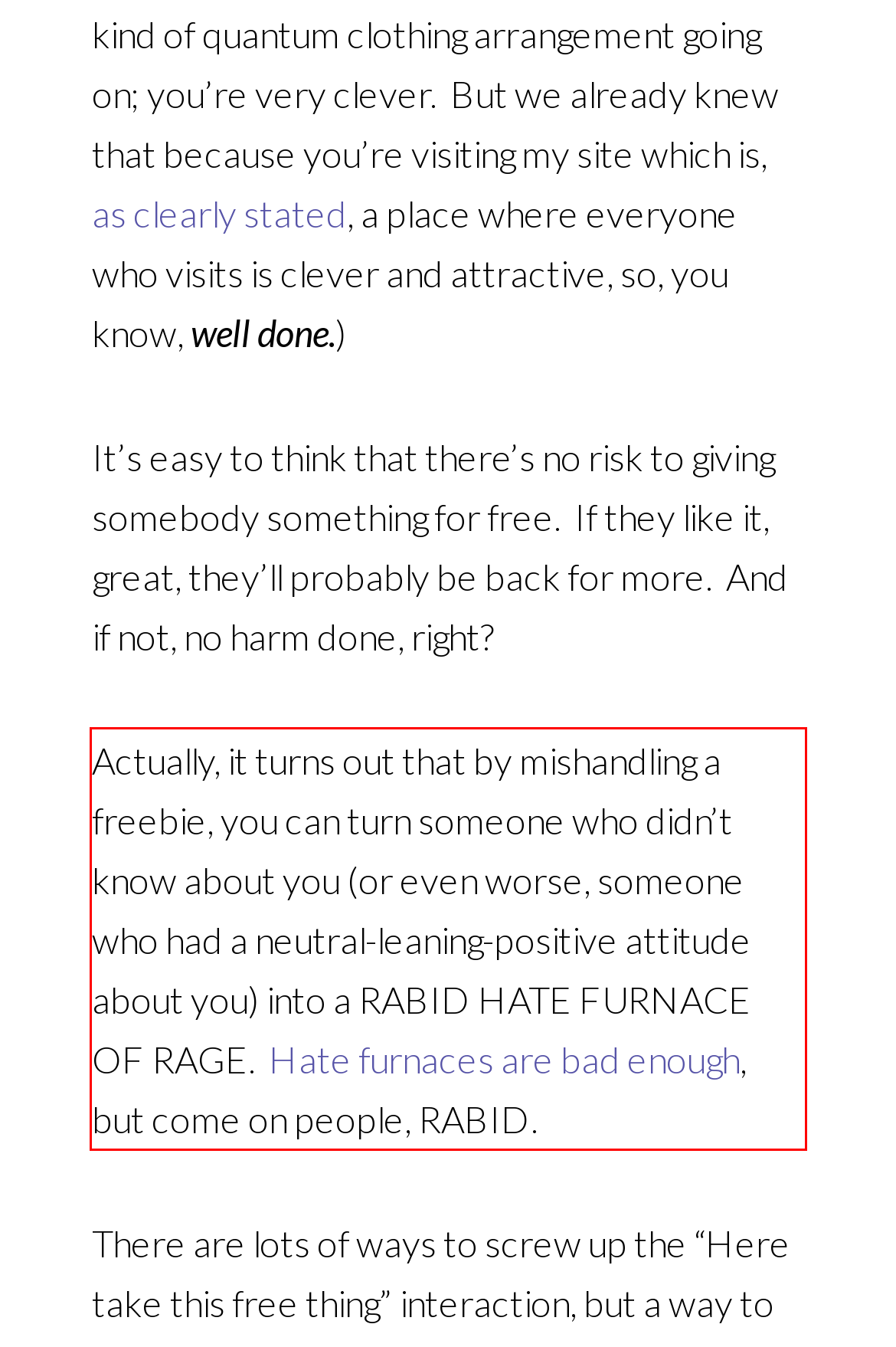Within the provided webpage screenshot, find the red rectangle bounding box and perform OCR to obtain the text content.

Actually, it turns out that by mishandling a freebie, you can turn someone who didn’t know about you (or even worse, someone who had a neutral-leaning-positive attitude about you) into a RABID HATE FURNACE OF RAGE. Hate furnaces are bad enough, but come on people, RABID.